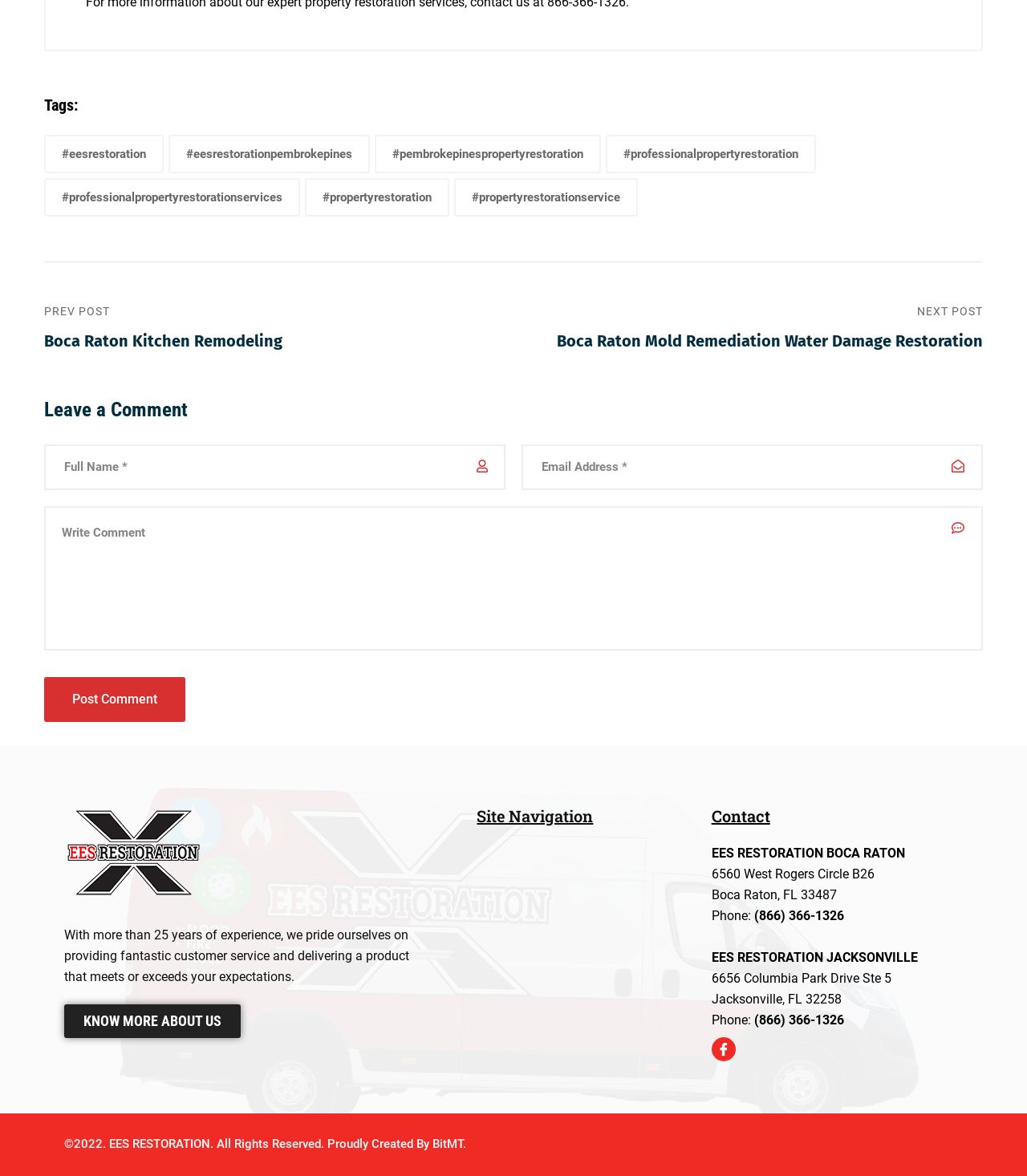Respond to the following query with just one word or a short phrase: 
How many years of experience does the company have?

more than 25 years